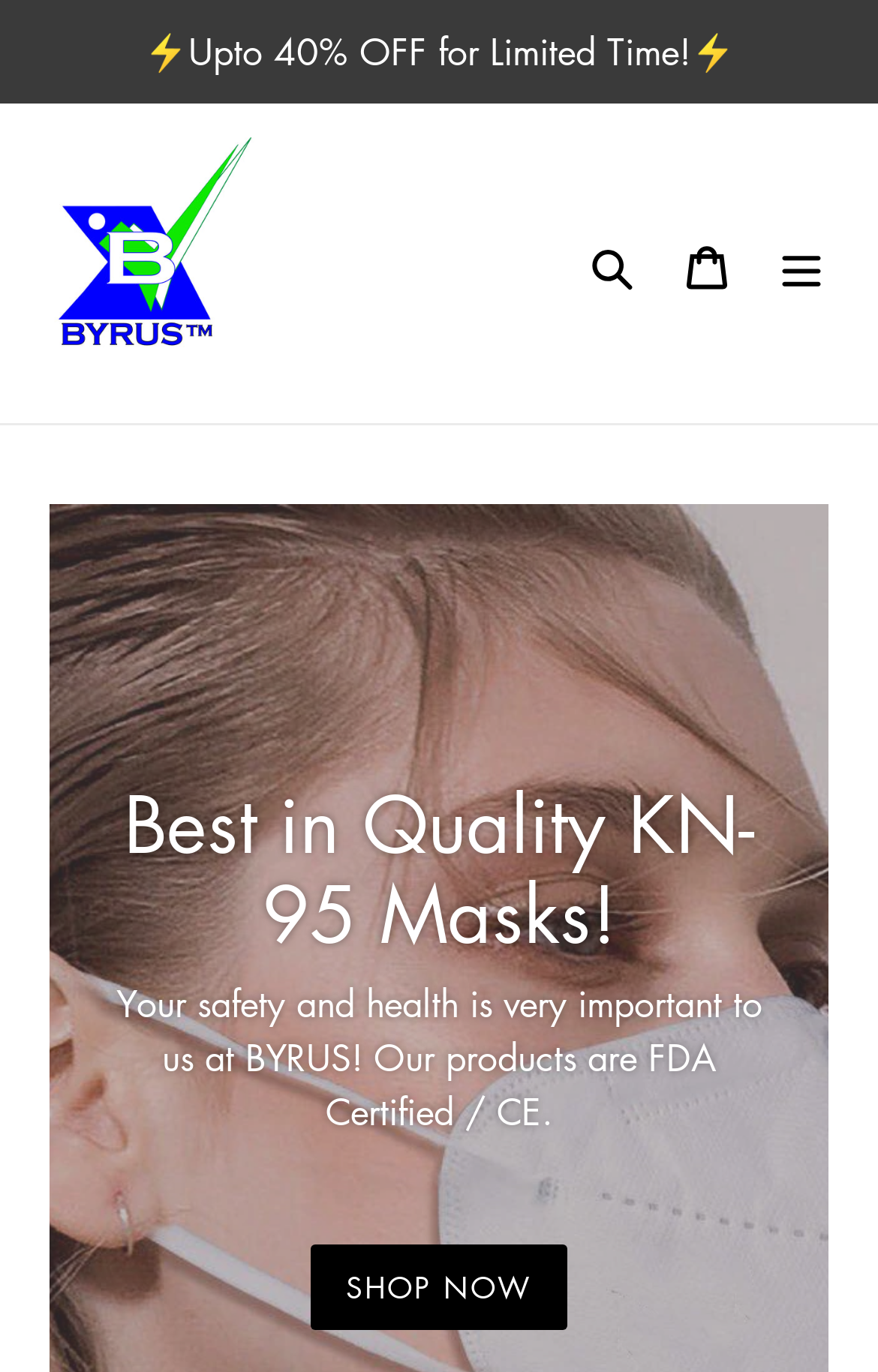From the image, can you give a detailed response to the question below:
What can be done with the catalog?

The link 'SHOP NOW: Catalog' in the mobile navigation menu suggests that users can shop for products from the catalog.